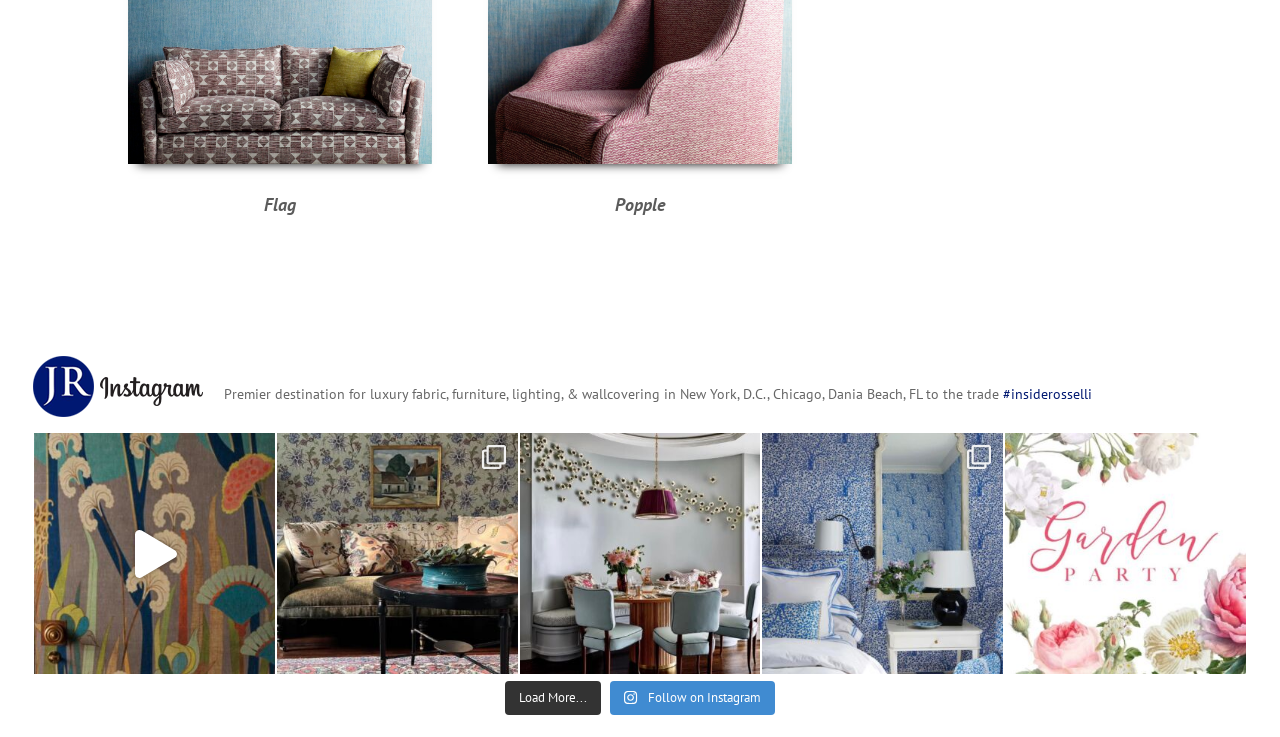What is the purpose of the 'Load More...' link?
Answer the question with as much detail as possible.

The 'Load More...' link is likely used to load more content, such as additional links or images, onto the webpage. This is a common pattern seen on many websites.